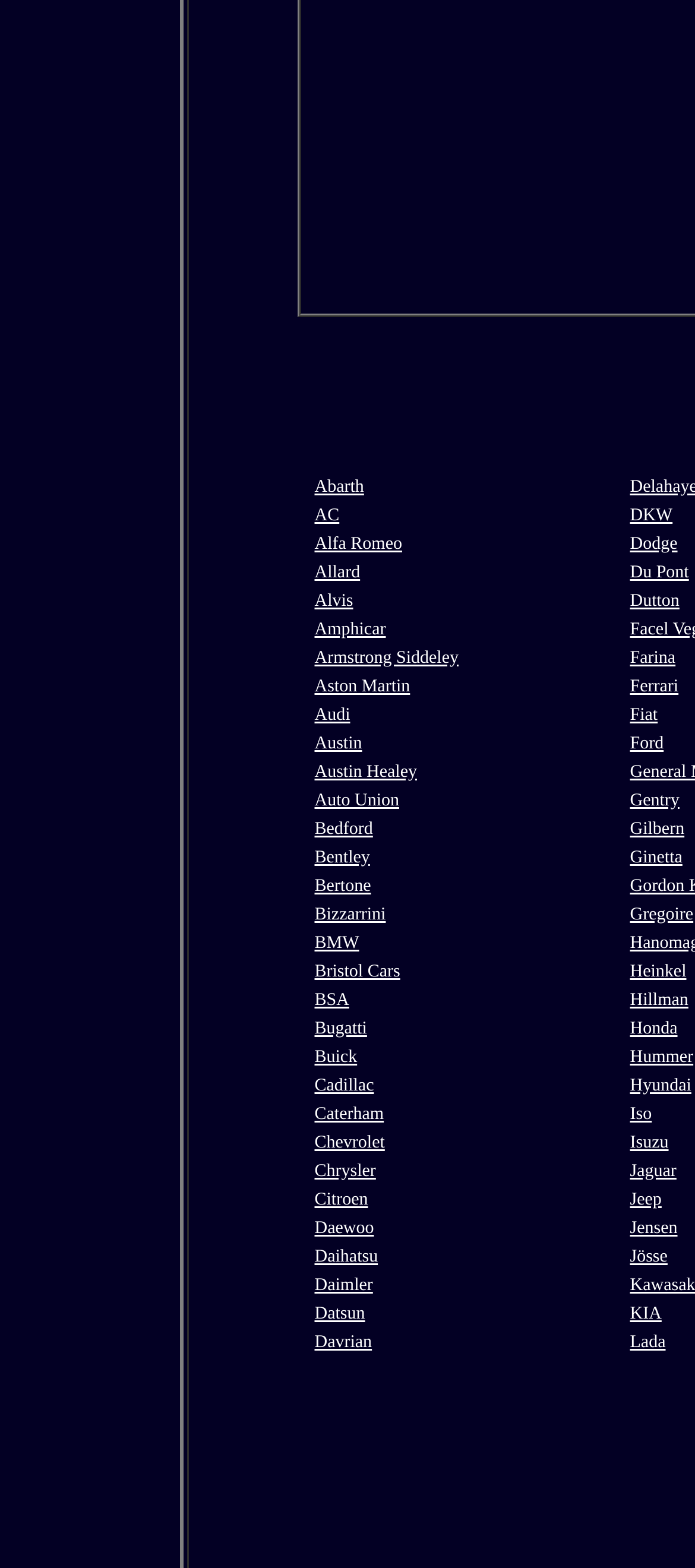Please answer the following question using a single word or phrase: How many car brands are listed?

70